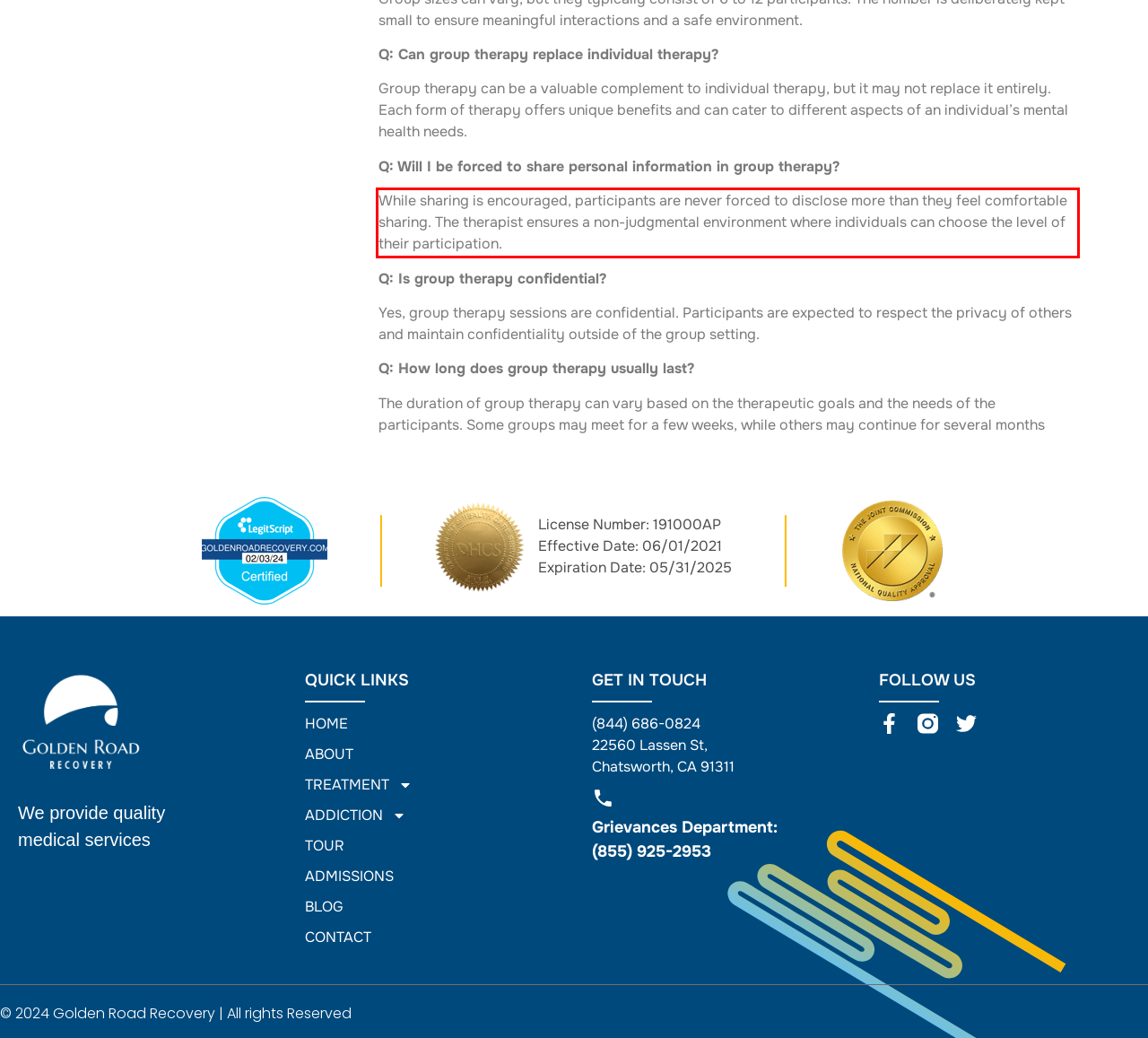You have a screenshot of a webpage with a red bounding box. Identify and extract the text content located inside the red bounding box.

While sharing is encouraged, participants are never forced to disclose more than they feel comfortable sharing. The therapist ensures a non-judgmental environment where individuals can choose the level of their participation.